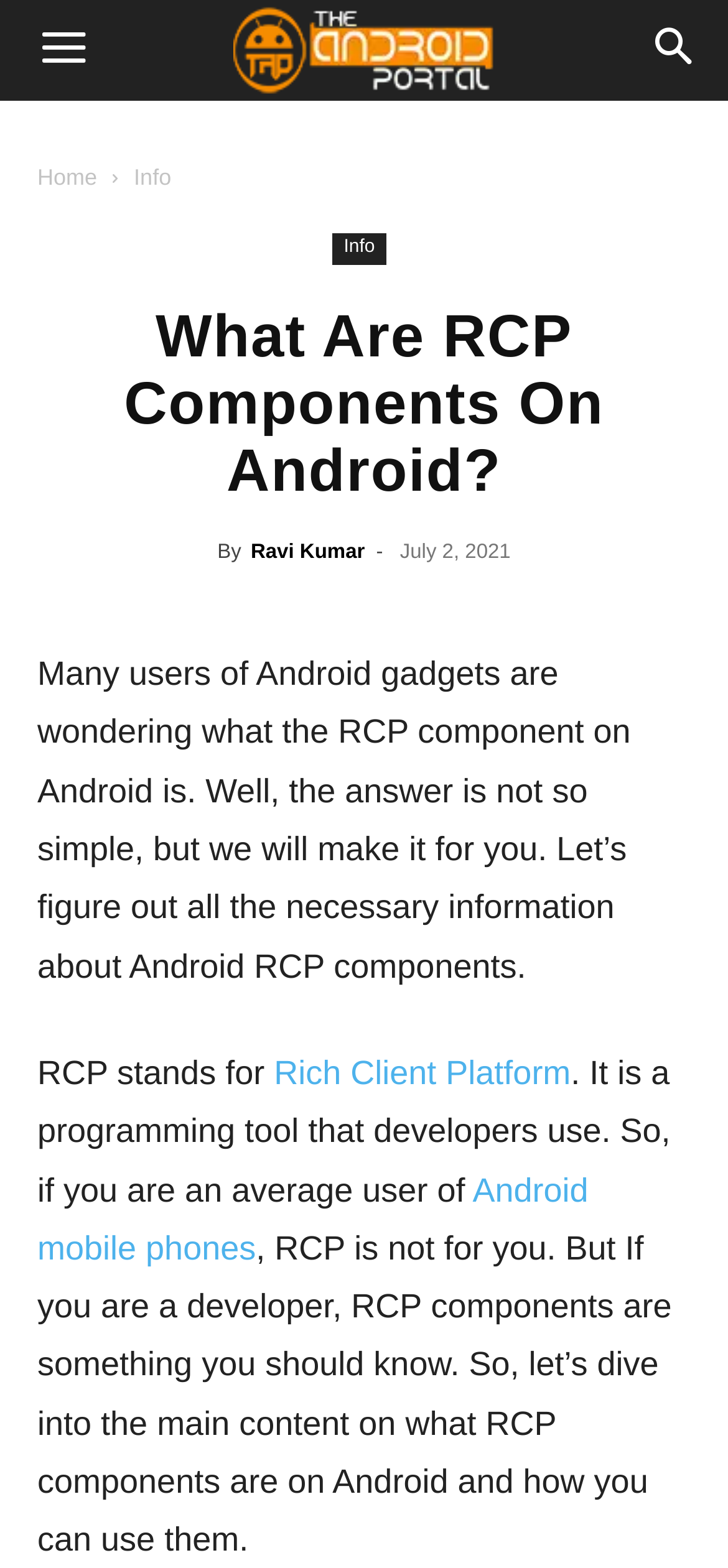Explain the webpage in detail, including its primary components.

The webpage is about explaining what RCP components are on Android. At the top left, there is a button labeled "Menu". Next to it, on the top center, is an image of "The Android Portal Logo". On the top right, there is a link labeled "Search". 

Below the logo, there are three links: "Home", "Info", and another "Info" link. Underneath these links, there is a header section that spans almost the entire width of the page. Within this section, there is a heading that reads "What Are RCP Components On Android?" followed by the author's name "Ravi Kumar" and the date "July 2, 2021". 

The main content of the page starts below the header section. It begins with a paragraph that introduces the topic of RCP components on Android, explaining that the answer is not simple but will be explained in the article. The text then breaks down the meaning of RCP, which stands for "Rich Client Platform", a programming tool used by developers. The article continues to explain that RCP components are not for average Android users but are important for developers to know. The rest of the content dives into the details of what RCP components are on Android and how to use them.